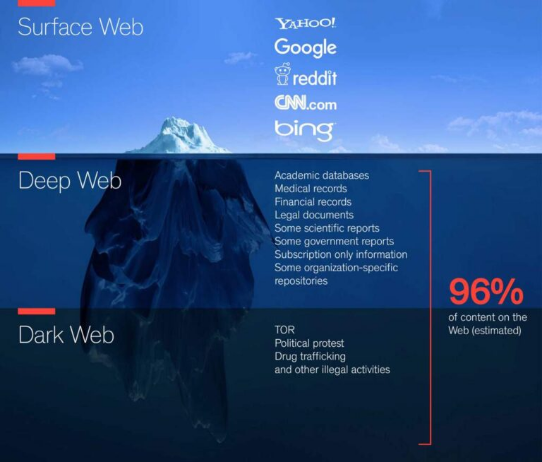What percentage of the web is the Dark Web?
Give a thorough and detailed response to the question.

The Dark Web, which is characterized by its association with high-risk activities, constitutes about 96% of the overall content on the web, as indicated in the darkest section at the bottom of the image.